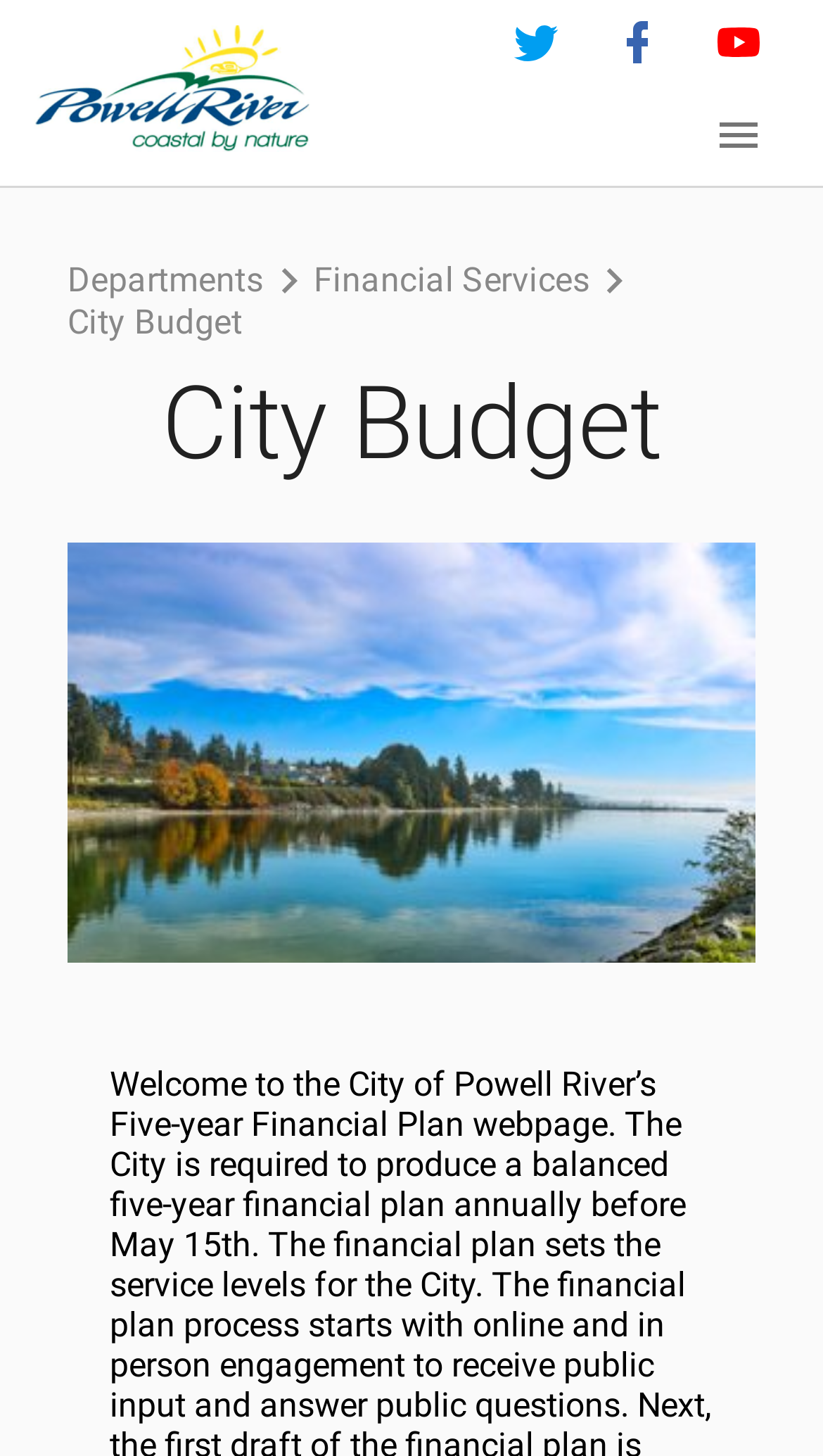How many levels of navigation are at the top of the webpage?
Please provide a detailed and thorough answer to the question.

There are two levels of navigation at the top of the webpage, with the first level consisting of three buttons and the second level consisting of one button.